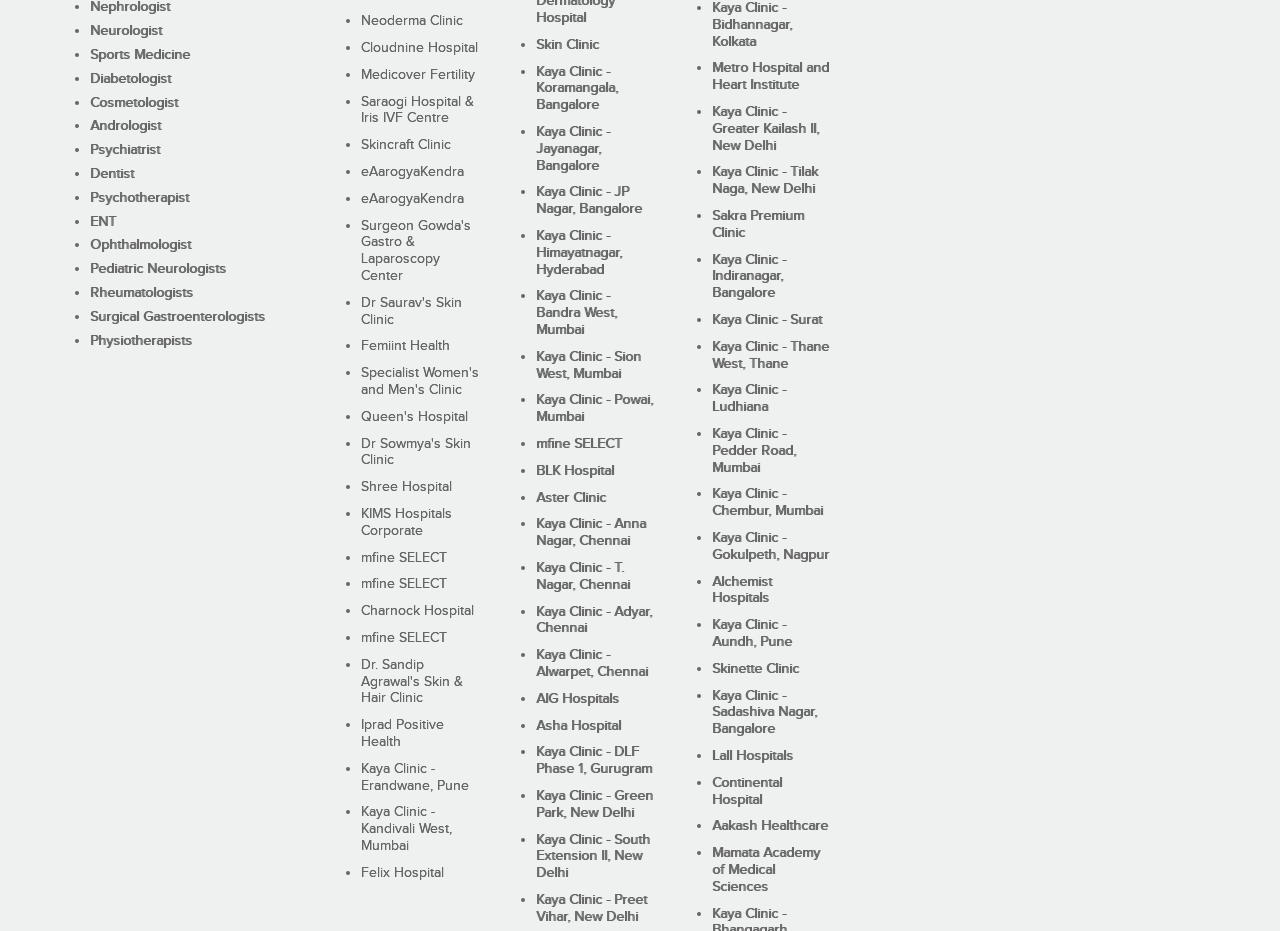Please locate the bounding box coordinates of the element that should be clicked to complete the given instruction: "Click on Neurologist".

[0.07, 0.025, 0.127, 0.042]